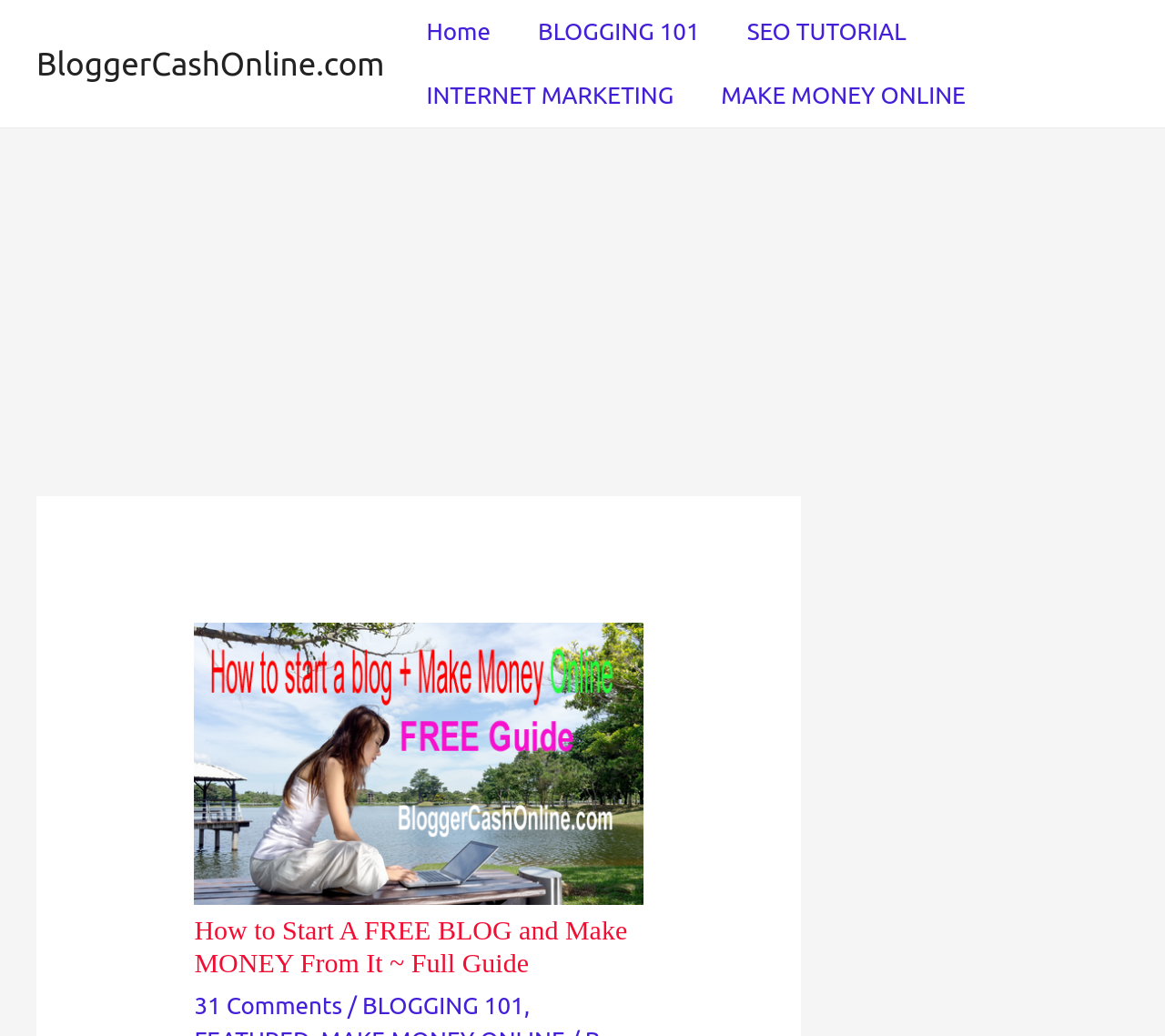Locate the bounding box coordinates of the clickable region necessary to complete the following instruction: "click on the blogger cash online link". Provide the coordinates in the format of four float numbers between 0 and 1, i.e., [left, top, right, bottom].

[0.031, 0.044, 0.33, 0.079]